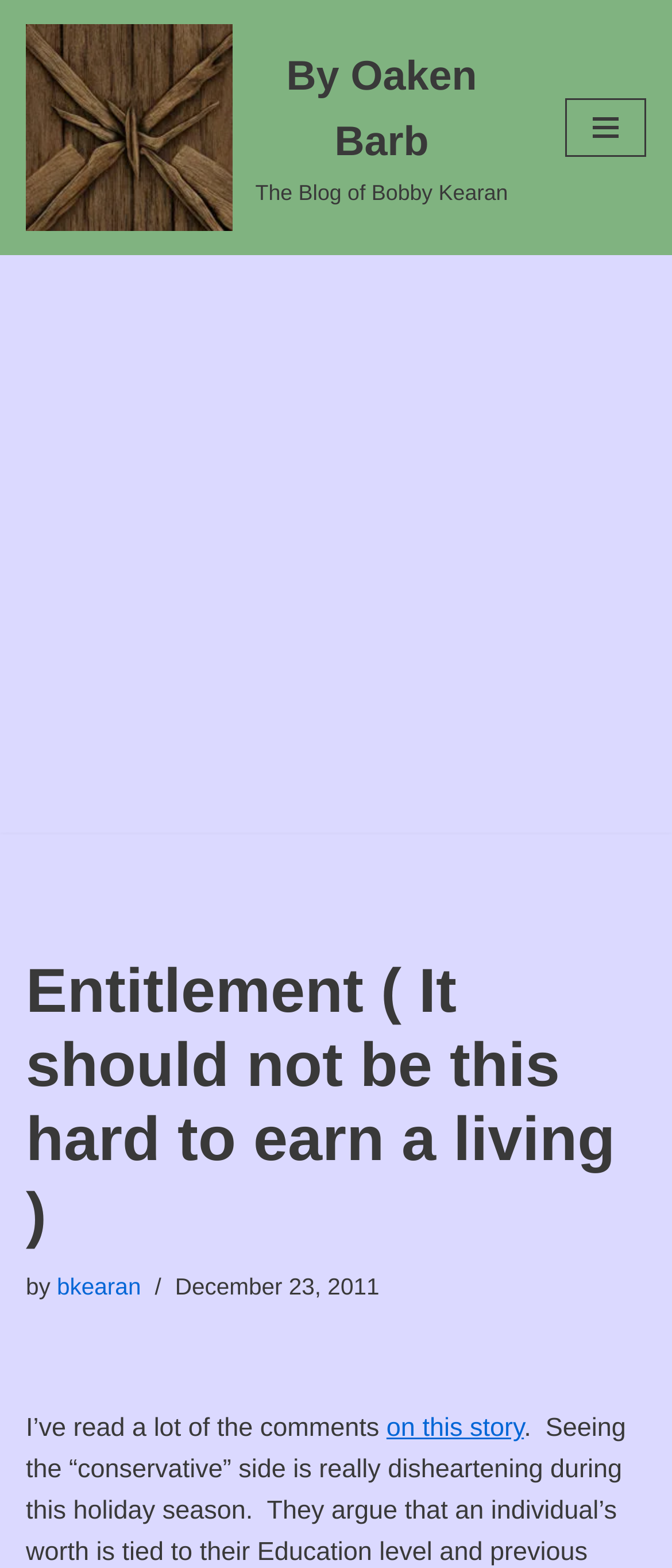Calculate the bounding box coordinates for the UI element based on the following description: "bkearan". Ensure the coordinates are four float numbers between 0 and 1, i.e., [left, top, right, bottom].

[0.085, 0.812, 0.21, 0.829]